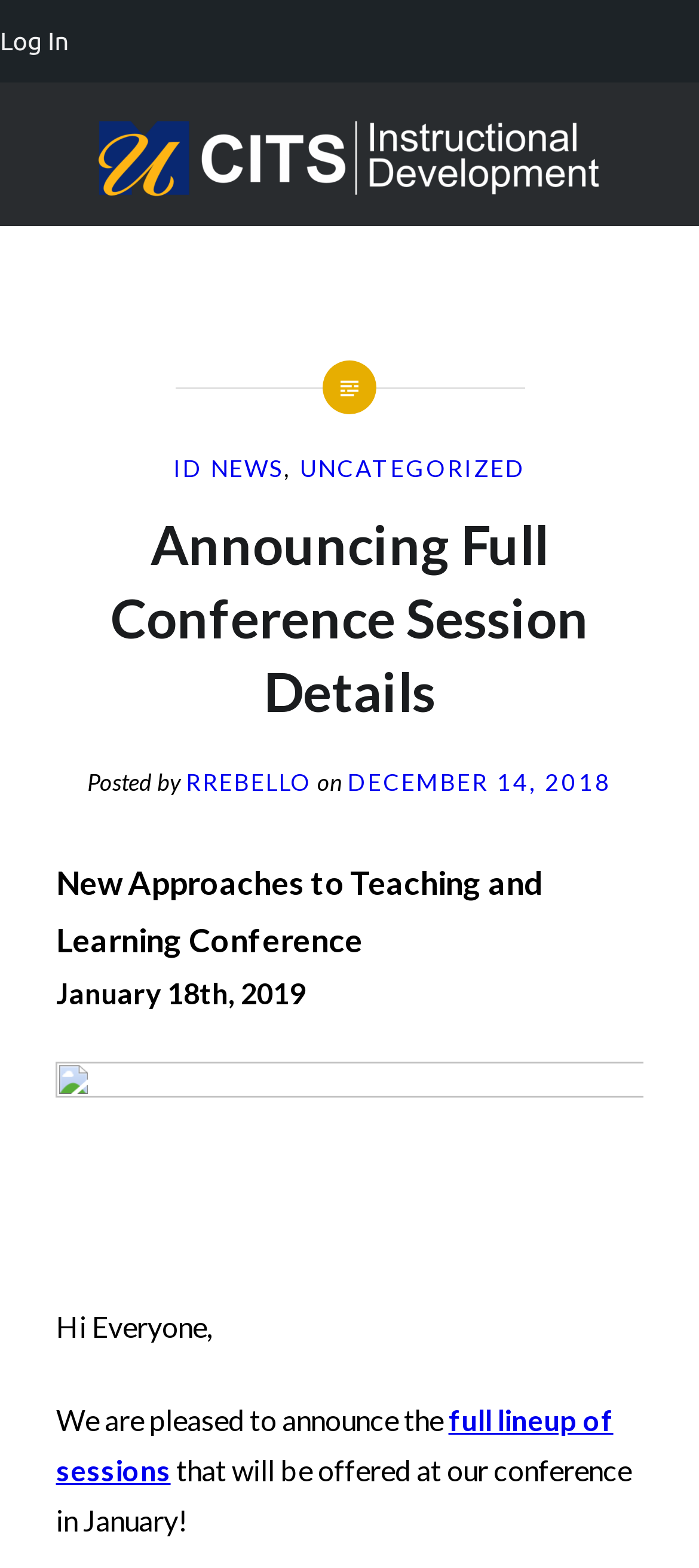Determine the bounding box coordinates of the element's region needed to click to follow the instruction: "View the 'ID NEWS' category". Provide these coordinates as four float numbers between 0 and 1, formatted as [left, top, right, bottom].

[0.248, 0.29, 0.407, 0.308]